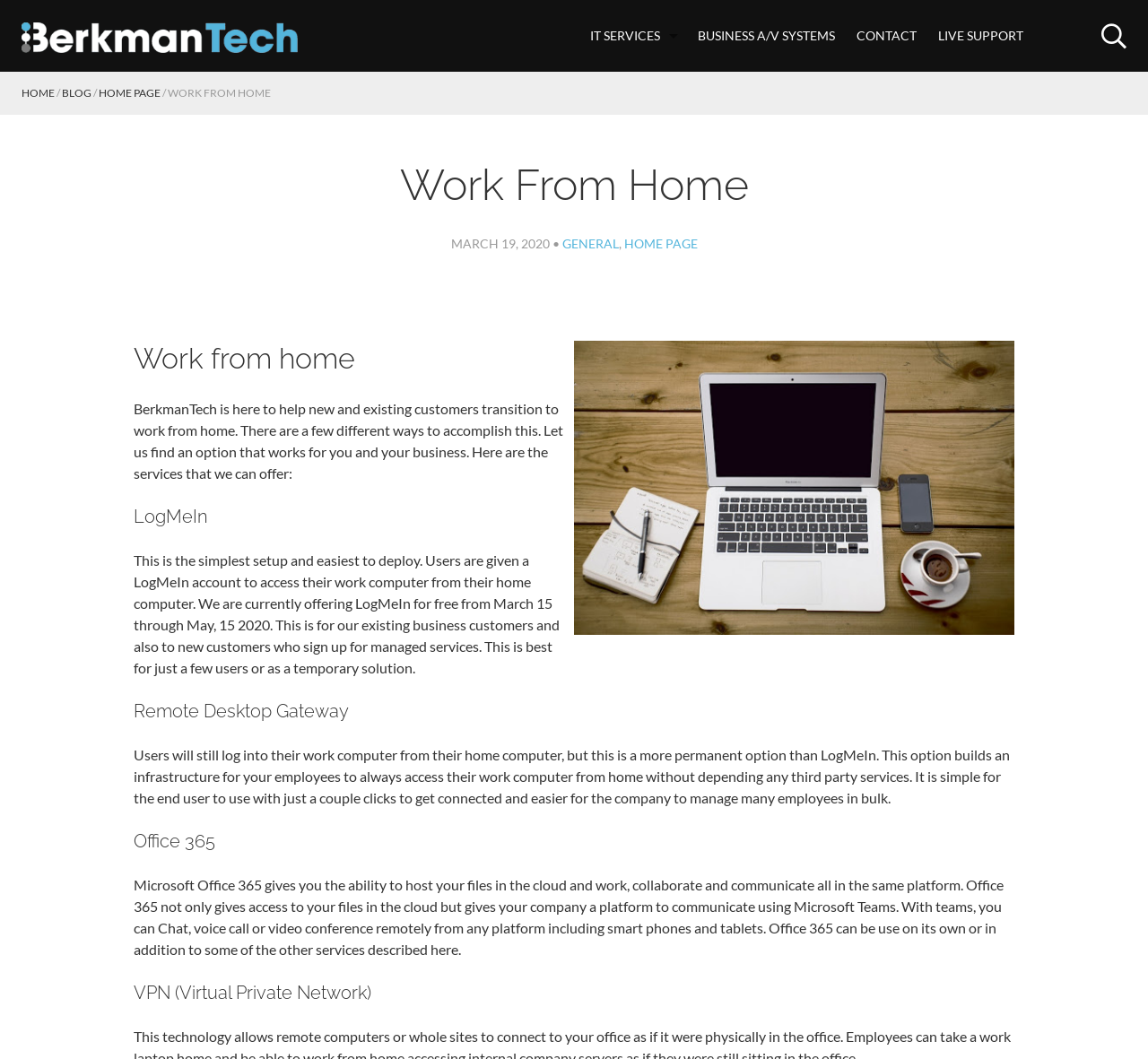Determine the bounding box coordinates of the region to click in order to accomplish the following instruction: "Click BerkmanTech link". Provide the coordinates as four float numbers between 0 and 1, specifically [left, top, right, bottom].

[0.019, 0.025, 0.259, 0.041]